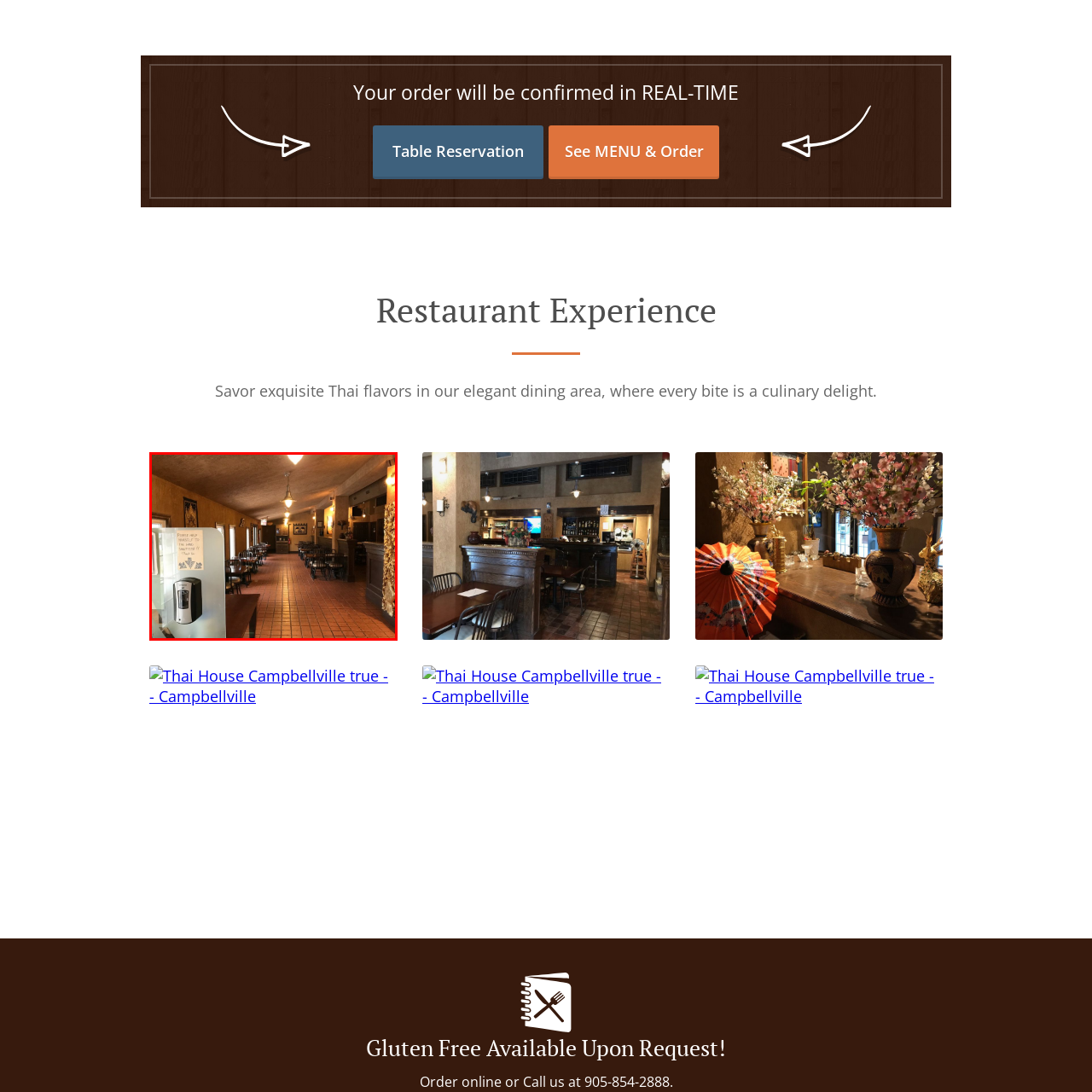Inspect the image outlined by the red box and answer the question using a single word or phrase:
What is the purpose of the notice on the glass partition?

Friendly reminder for patrons